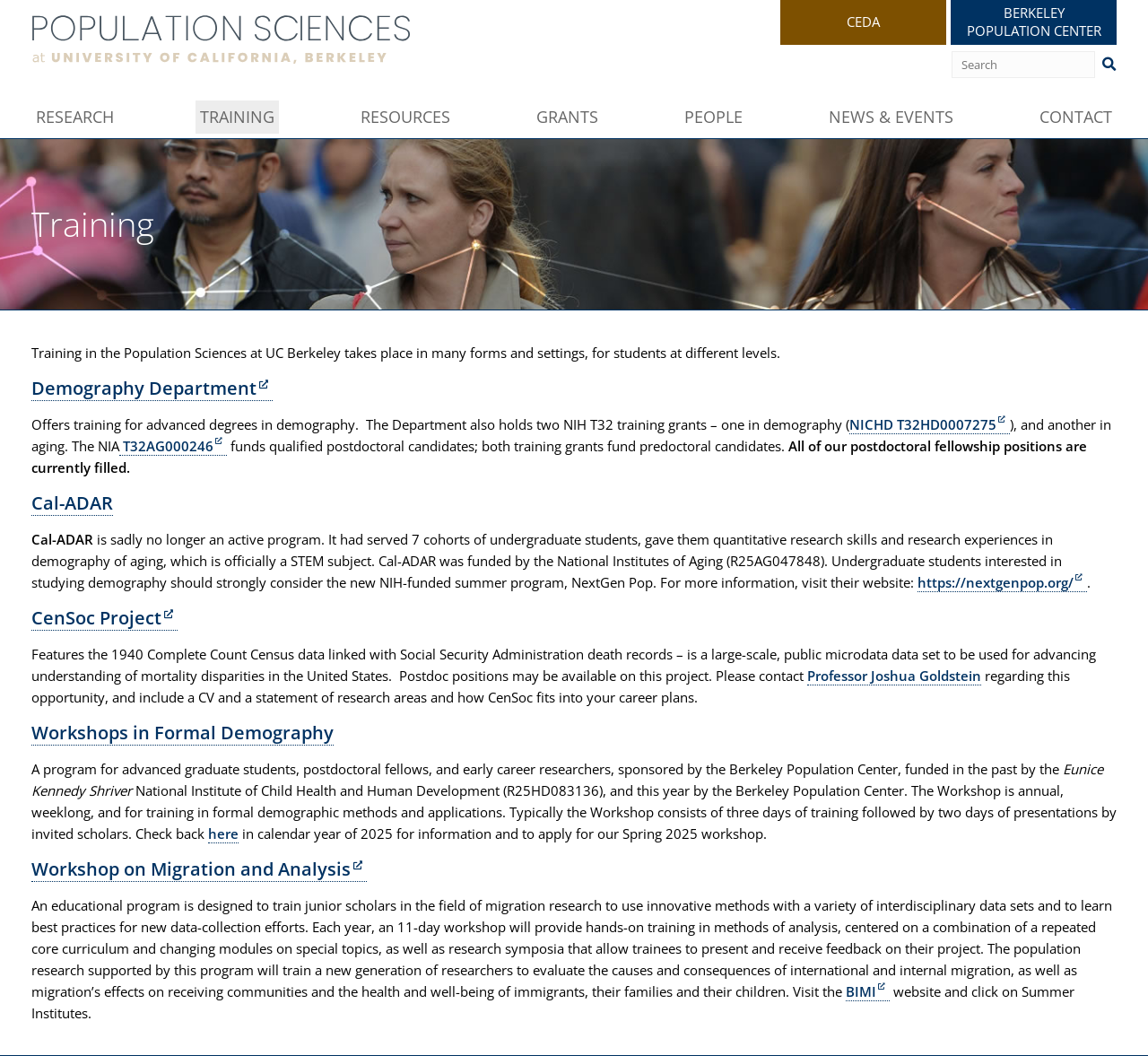What is the name of the program that features the 1940 Complete Count Census data linked with Social Security Administration death records?
Respond to the question with a single word or phrase according to the image.

CenSoc Project